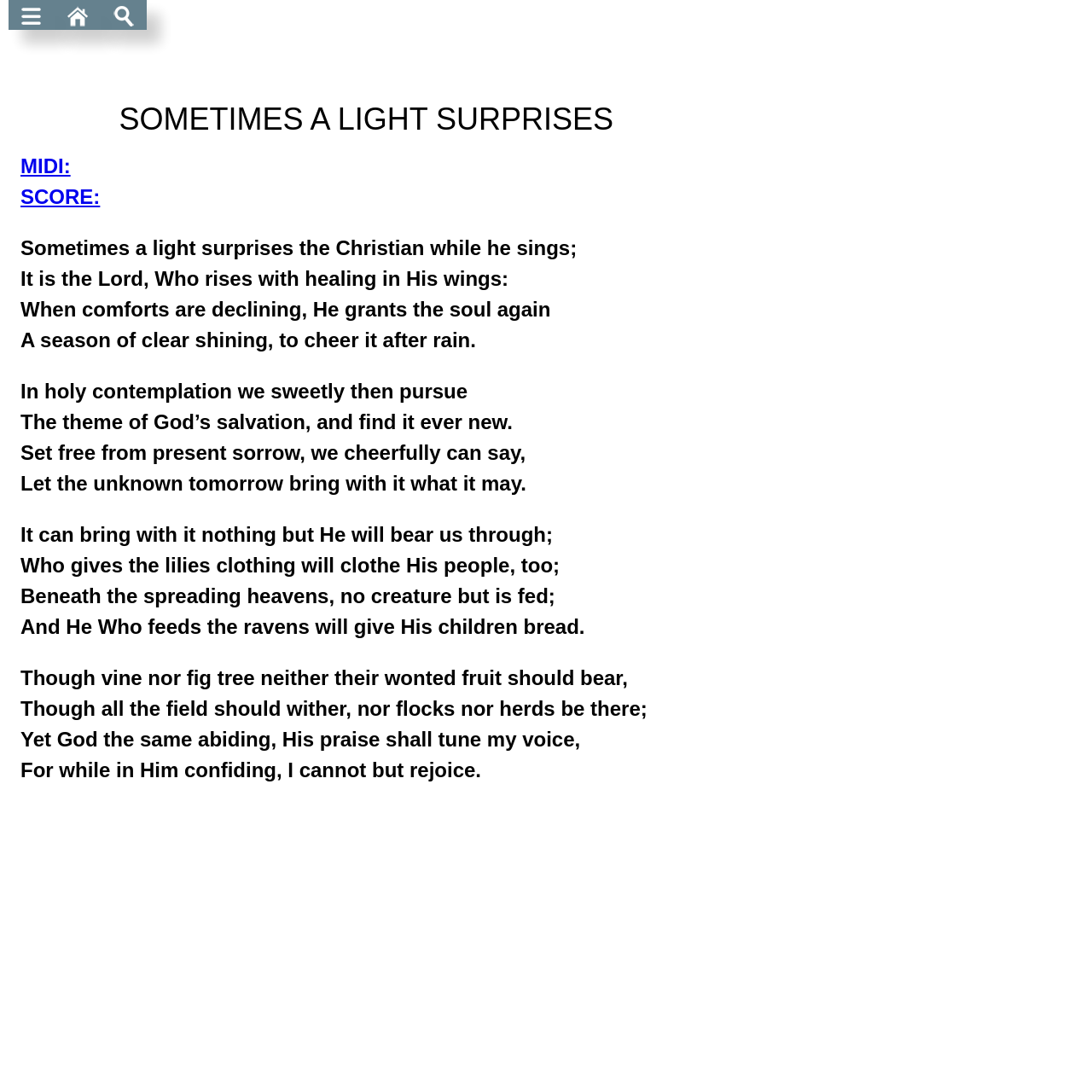Look at the image and give a detailed response to the following question: What is the theme of the poem?

I read the content of the poem and found that it mentions 'the theme of God's salvation' in one of the lines, which suggests that the poem is about God's salvation.